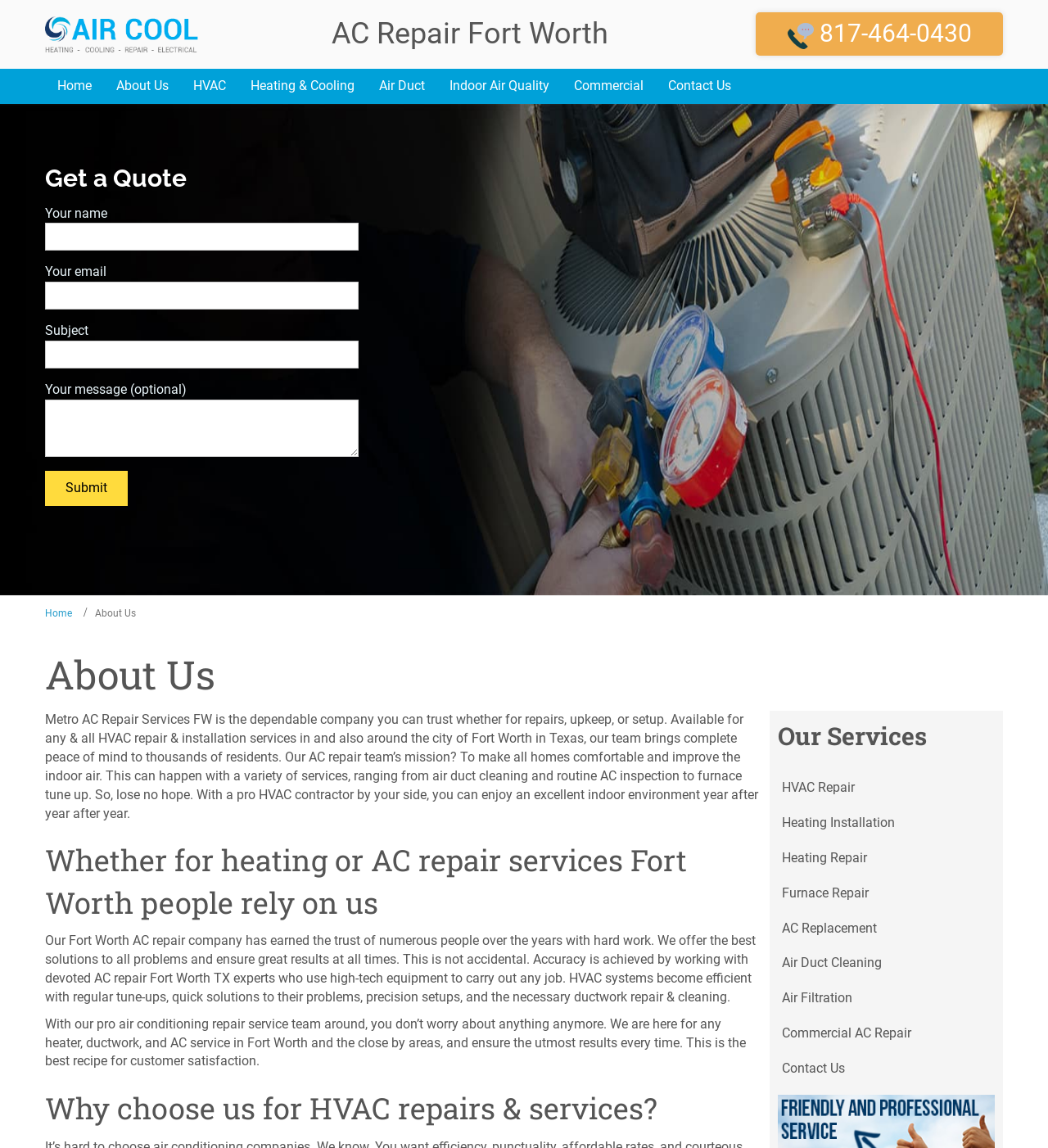Identify the coordinates of the bounding box for the element described below: "alt="AC Repair Fort Worth TX"". Return the coordinates as four float numbers between 0 and 1: [left, top, right, bottom].

[0.043, 0.014, 0.189, 0.046]